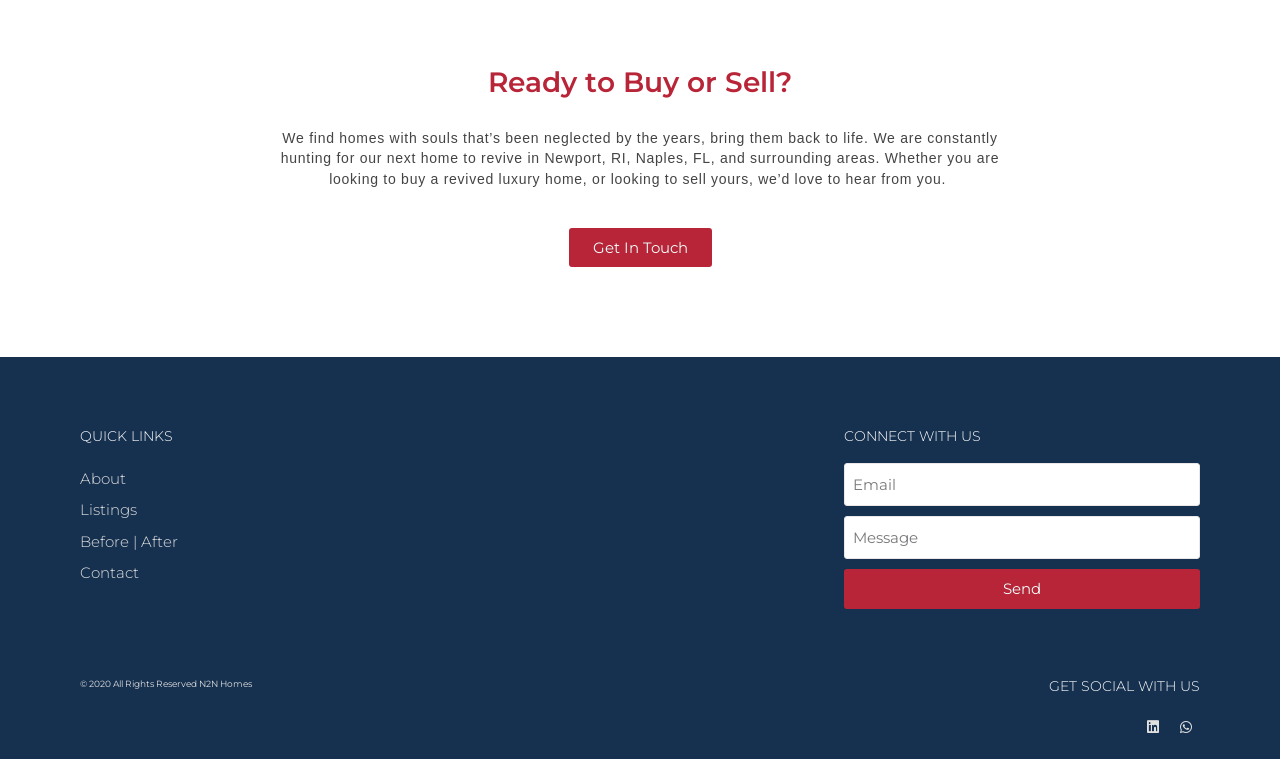Determine the bounding box coordinates of the clickable element necessary to fulfill the instruction: "Read the story". Provide the coordinates as four float numbers within the 0 to 1 range, i.e., [left, top, right, bottom].

None